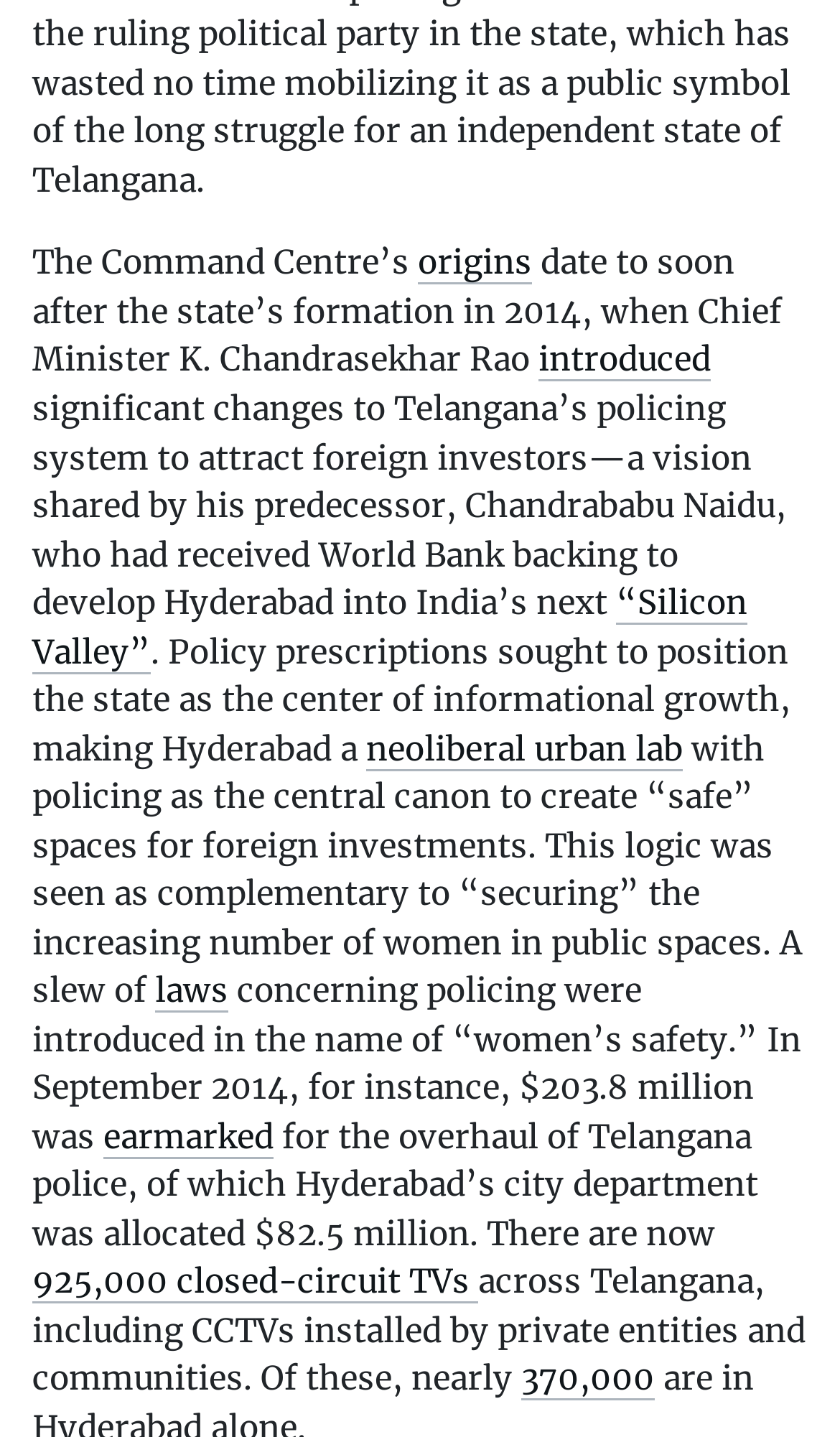Identify the coordinates of the bounding box for the element that must be clicked to accomplish the instruction: "Click on 'origins'".

[0.497, 0.169, 0.633, 0.199]